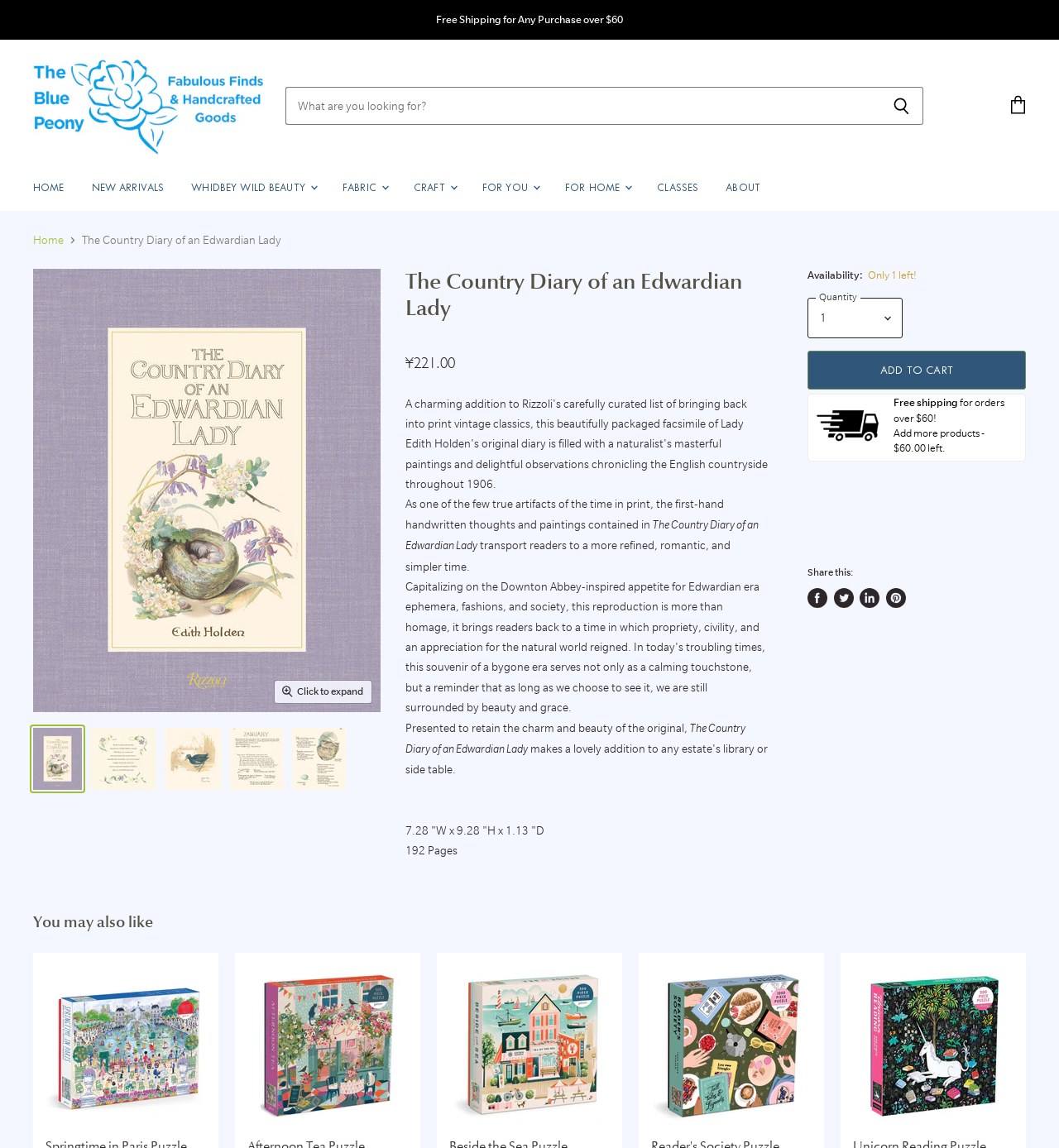Locate the bounding box coordinates of the element that needs to be clicked to carry out the instruction: "Share on Facebook". The coordinates should be given as four float numbers ranging from 0 to 1, i.e., [left, top, right, bottom].

[0.762, 0.512, 0.781, 0.53]